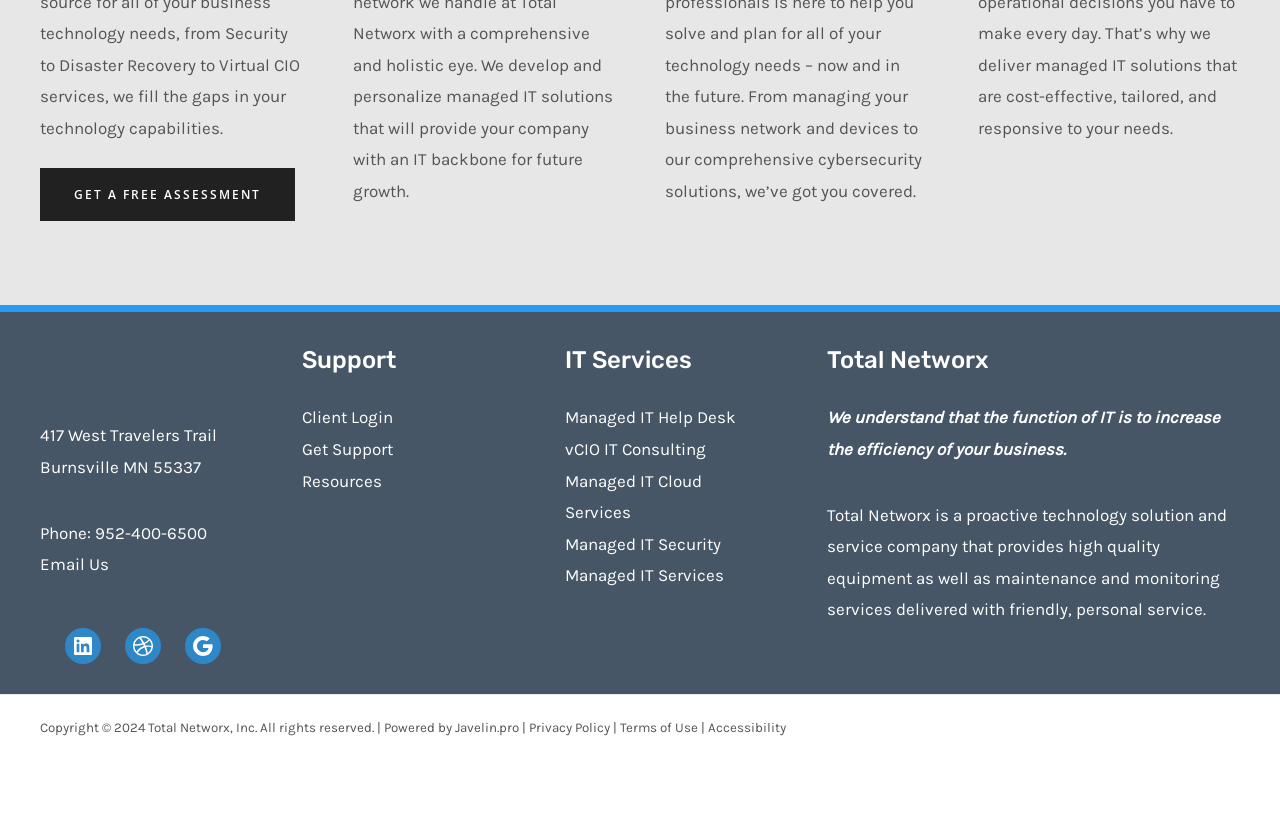Give a one-word or short-phrase answer to the following question: 
What services are offered under IT Services?

Managed IT Help Desk, vCIO IT Consulting, etc.